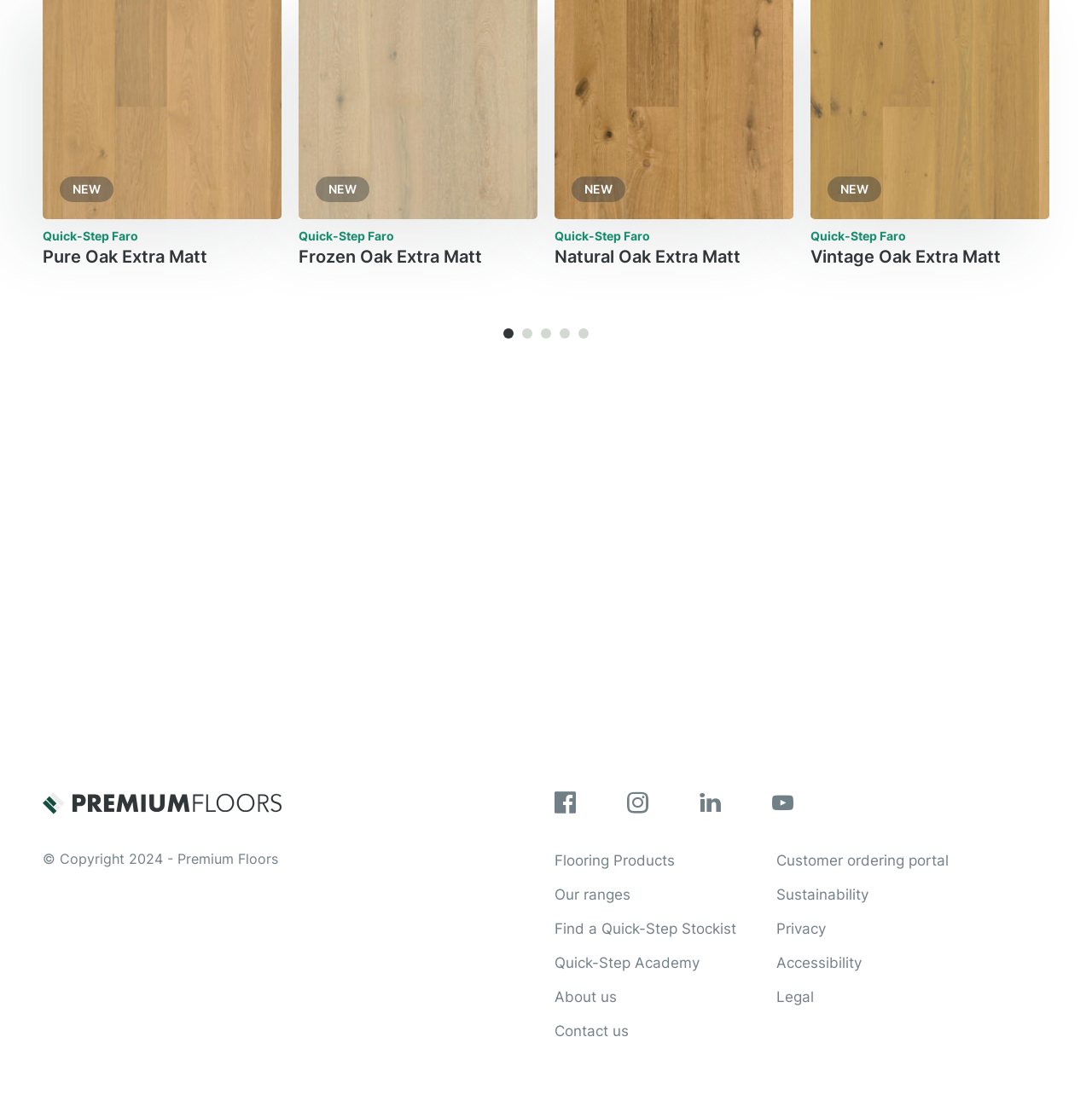Please determine the bounding box coordinates of the element to click on in order to accomplish the following task: "Go to the 'Sustainability' page". Ensure the coordinates are four float numbers ranging from 0 to 1, i.e., [left, top, right, bottom].

[0.711, 0.794, 0.795, 0.815]